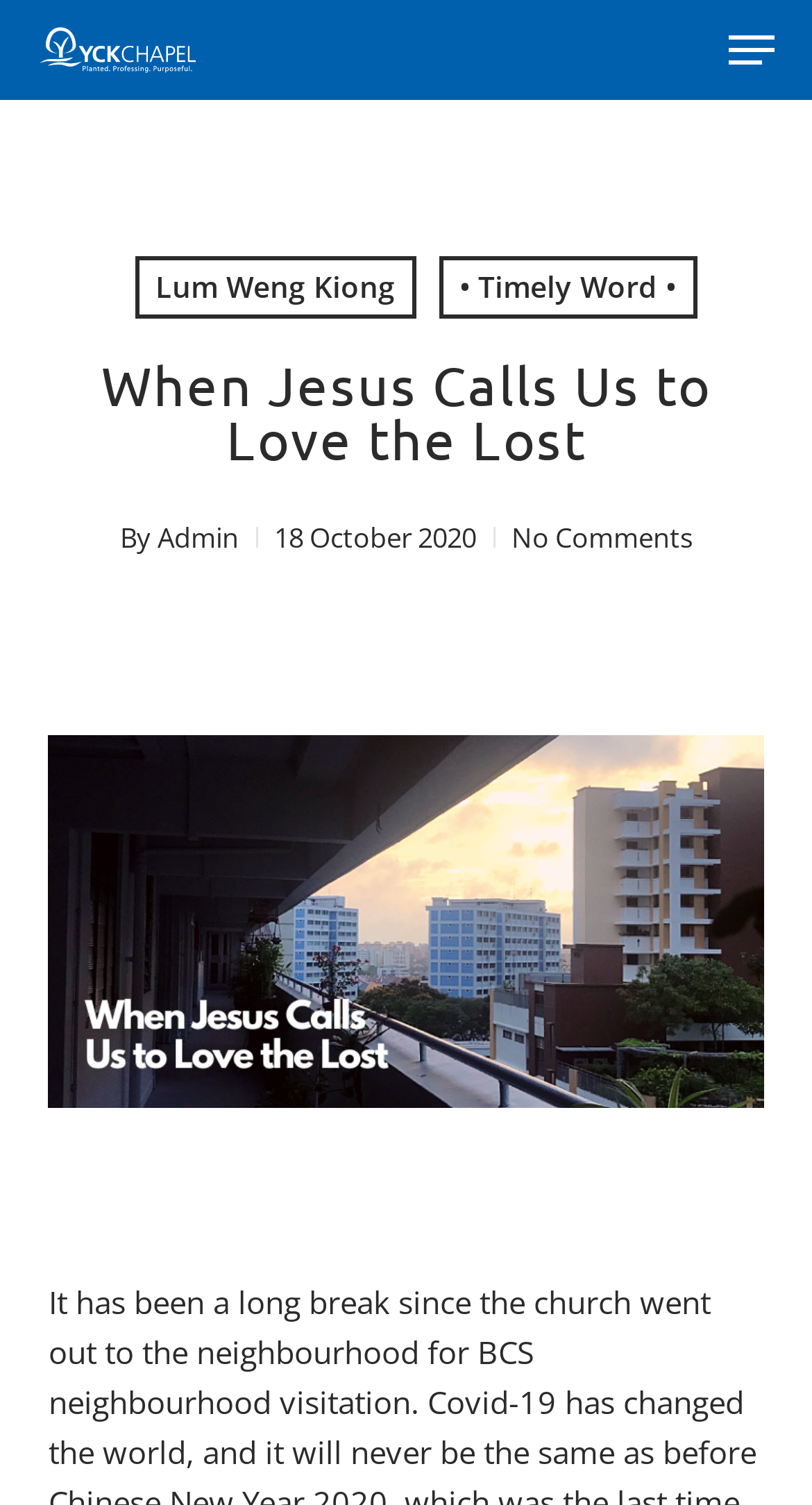Articulate a detailed summary of the webpage's content and design.

The webpage appears to be a blog post or article page from YCK Chapel, with a focus on a sermon or message titled "When Jesus Calls Us to Love the Lost". 

At the top left of the page, there is a logo or image of YCK Chapel, accompanied by a link with the same name. 

On the top right, there is a navigation menu button. 

Below the logo, there are three links: one to the author's name, Lum Weng Kiong, another to a category or tag titled "• Timely Word •", and a third to the main title of the page, "When Jesus Calls Us to Love the Lost". 

Underneath the title, there is a byline with the author's name, Admin, and the date of publication, 18 October 2020. 

Finally, there is a link to the comments section, which currently shows "No Comments".